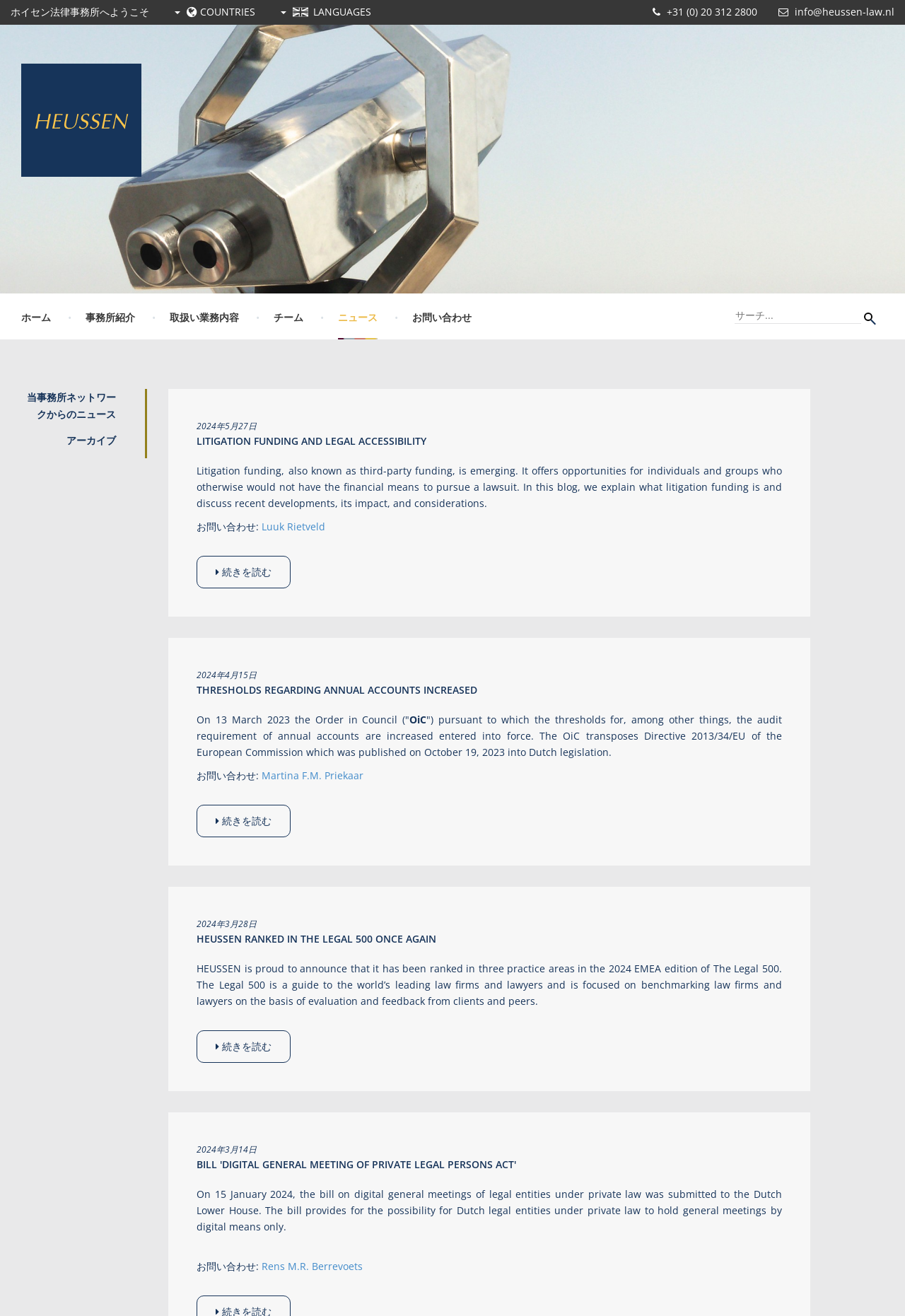Please locate the bounding box coordinates for the element that should be clicked to achieve the following instruction: "Search for something". Ensure the coordinates are given as four float numbers between 0 and 1, i.e., [left, top, right, bottom].

[0.812, 0.234, 0.977, 0.247]